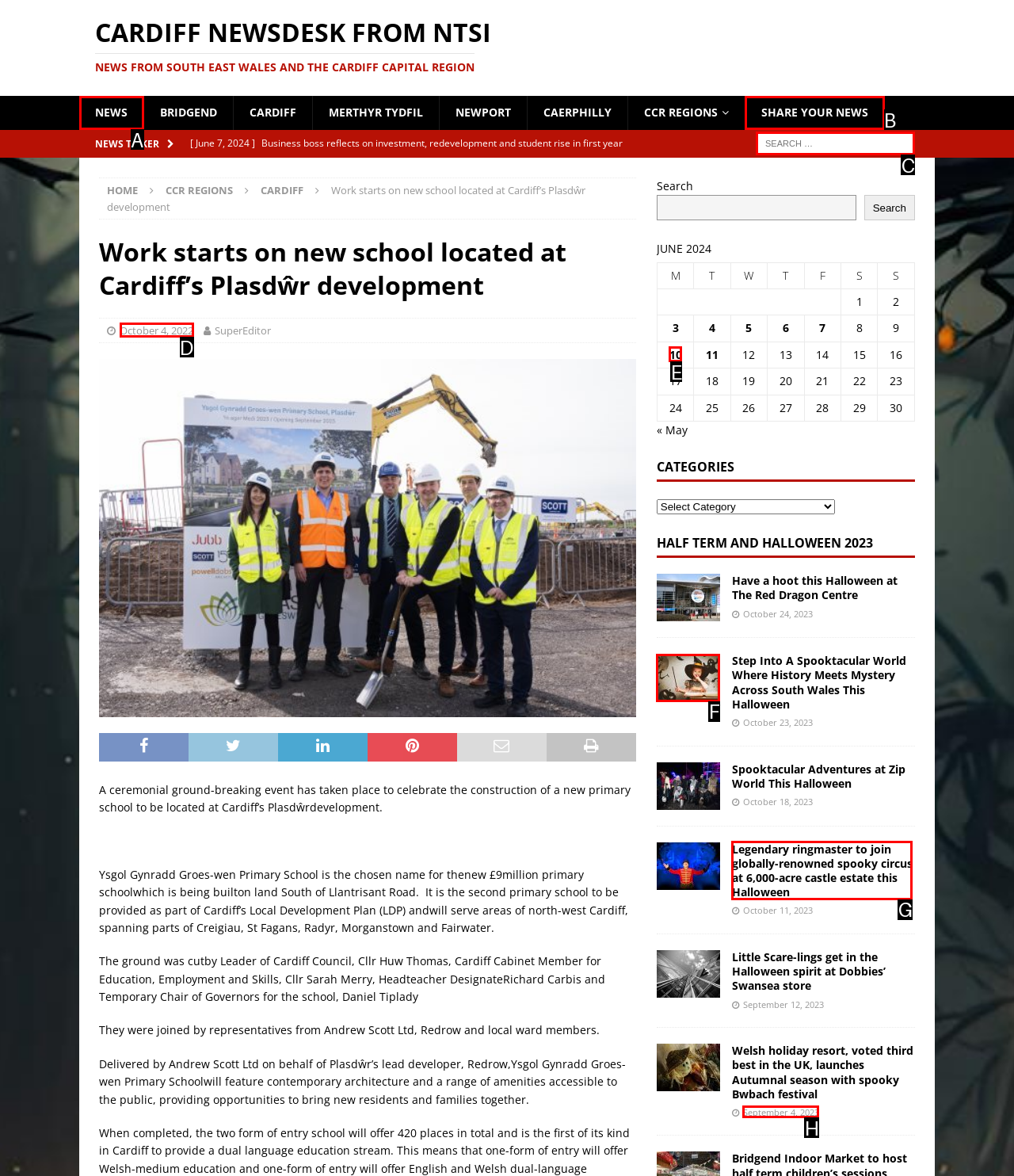Choose the HTML element that should be clicked to accomplish the task: Search for news. Answer with the letter of the chosen option.

C